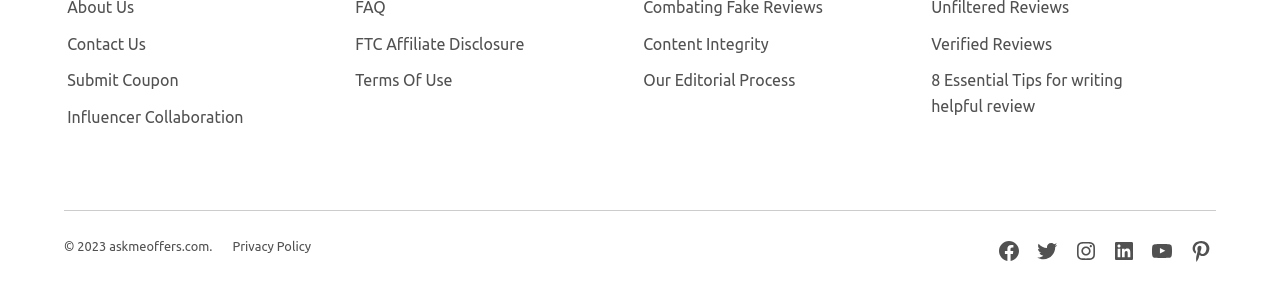Locate the bounding box coordinates of the region to be clicked to comply with the following instruction: "Contact us". The coordinates must be four float numbers between 0 and 1, in the form [left, top, right, bottom].

[0.052, 0.101, 0.114, 0.208]